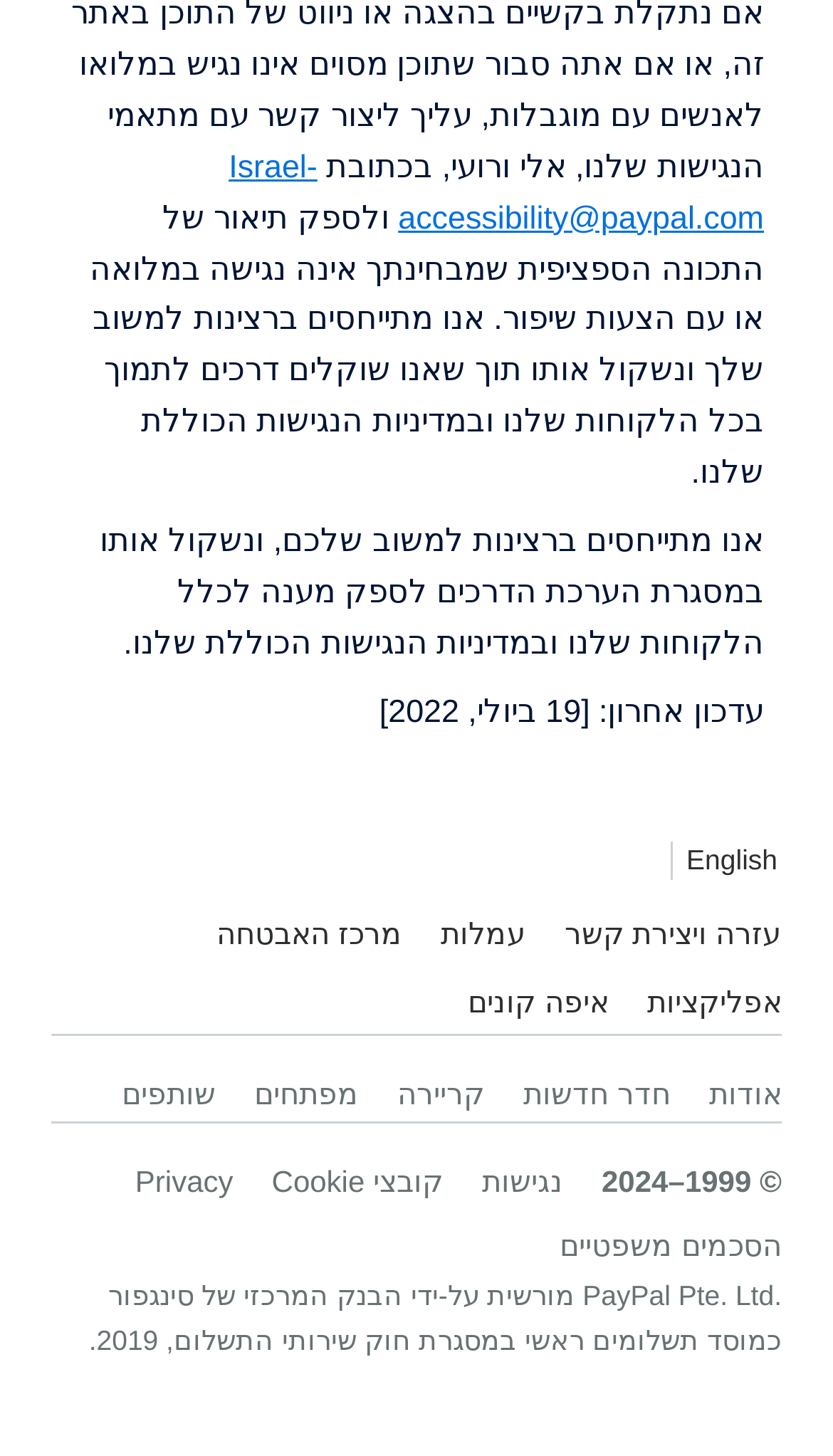Please identify the bounding box coordinates of the clickable area that will fulfill the following instruction: "Learn about fees". The coordinates should be in the format of four float numbers between 0 and 1, i.e., [left, top, right, bottom].

[0.529, 0.629, 0.631, 0.652]